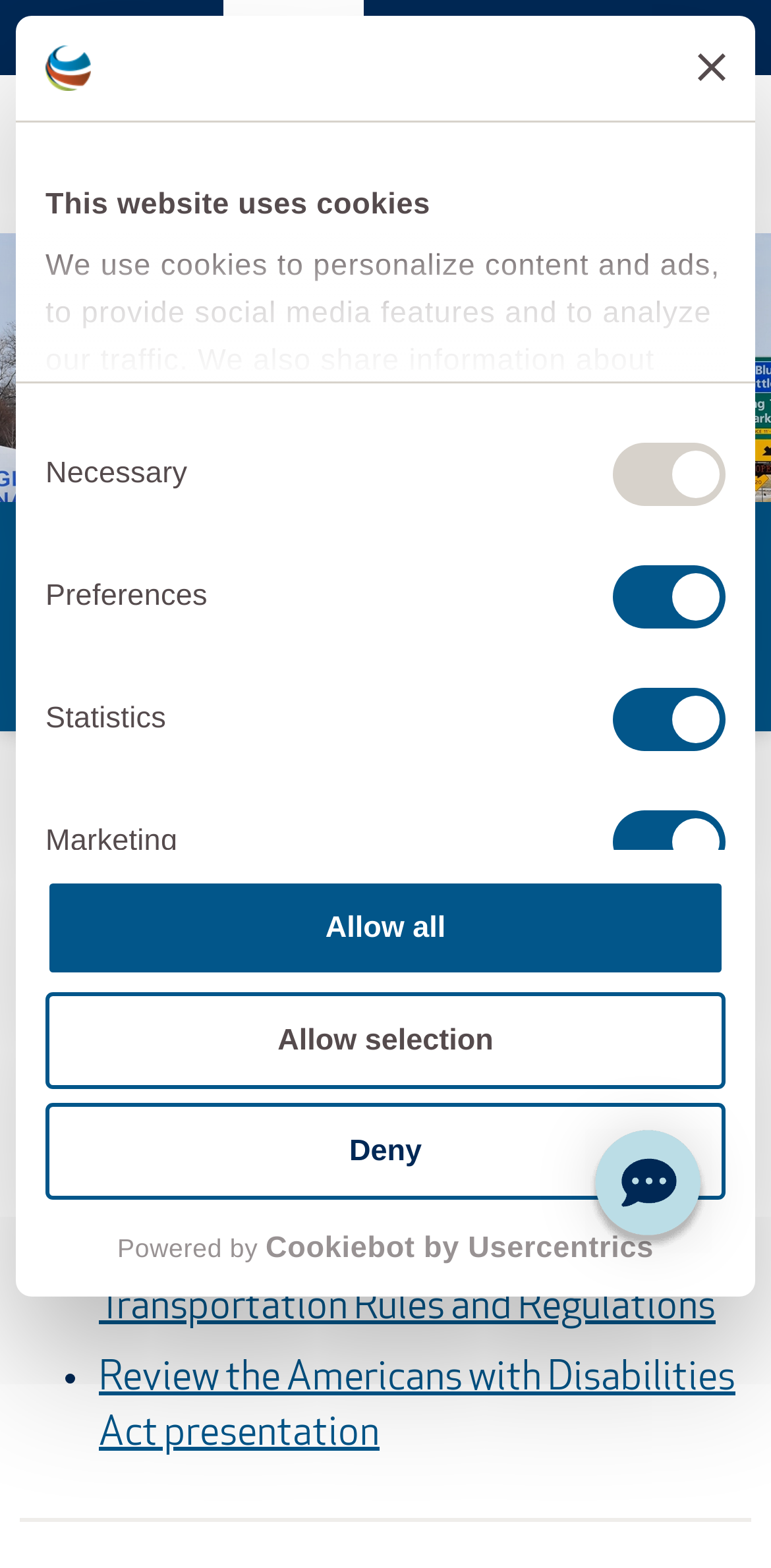Please identify the bounding box coordinates of the element I need to click to follow this instruction: "Switch to Passengers".

[0.036, 0.0, 0.254, 0.048]